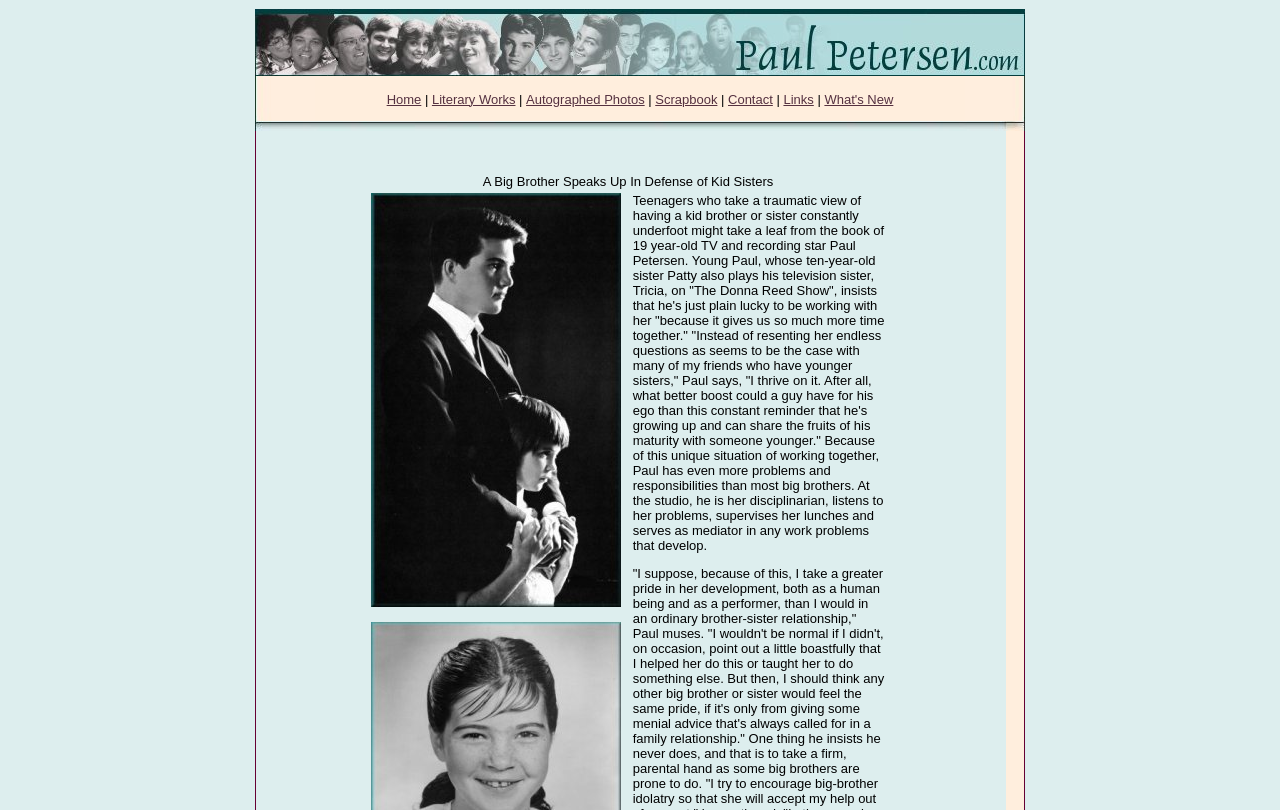What is the name of the person on this website?
Answer the question with a thorough and detailed explanation.

Based on the webpage structure and the presence of a navigation menu with links to 'Literary Works', 'Autographed Photos', and 'Scrapbook', it appears that this website is dedicated to a person, likely an author or celebrity. The image at the top of the page with the caption 'A Big Brother Speaks Up In Defense of Kid Sisters' further supports this conclusion. Therefore, the name of the person on this website is Paul Petersen.